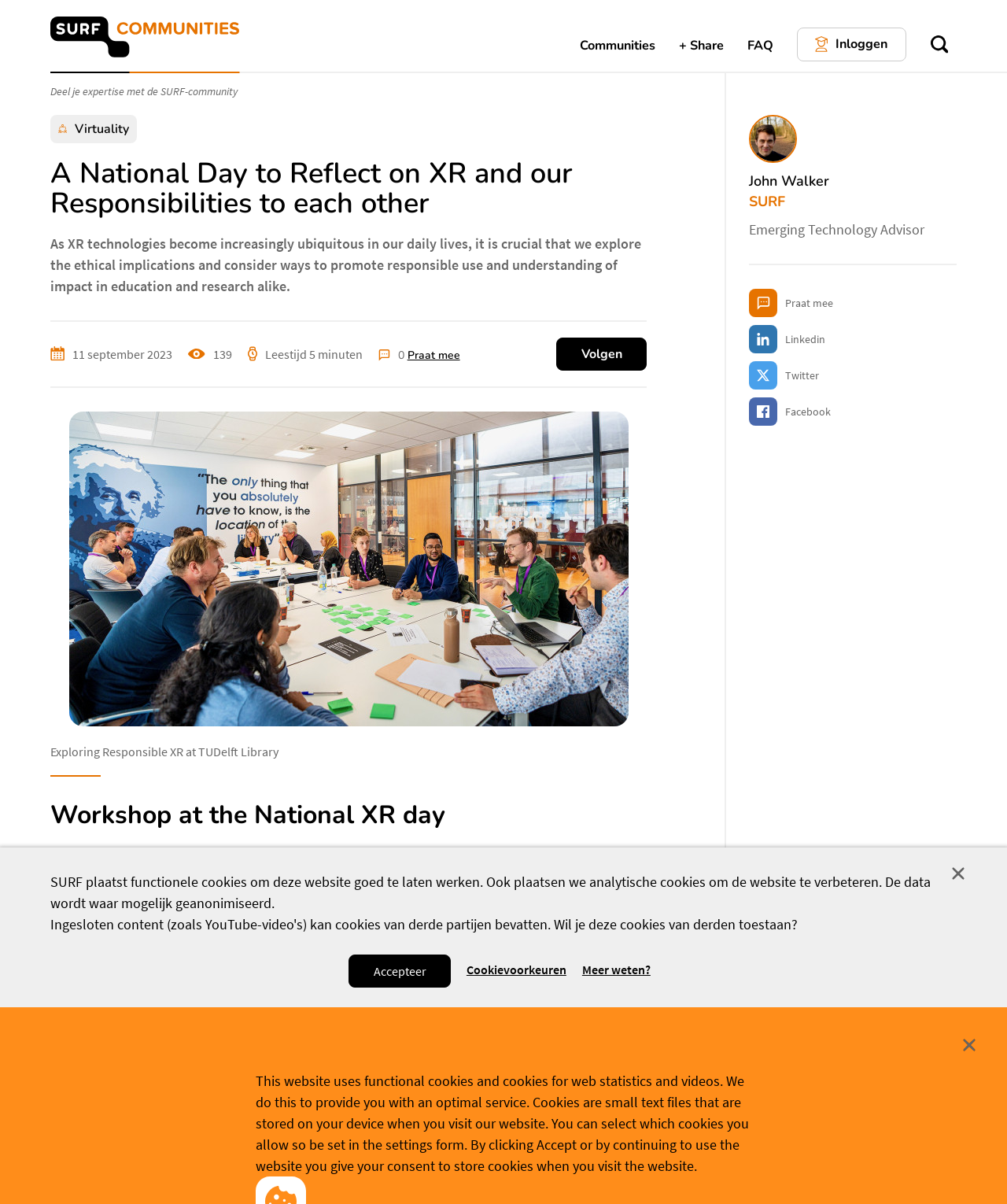What is the name of the researcher from Rathenau Institute?
Please look at the screenshot and answer using one word or phrase.

Stefan Roolvink